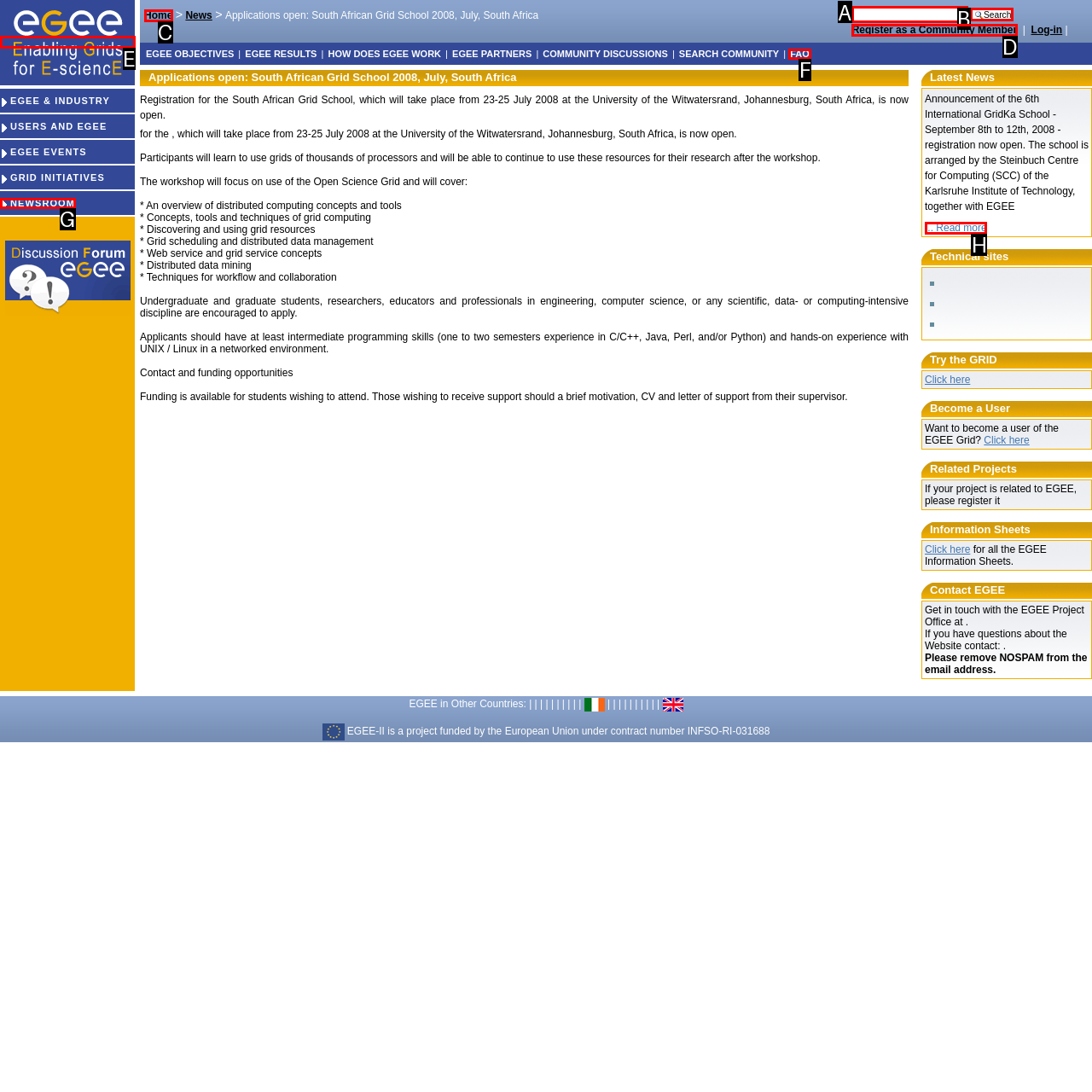Tell me which one HTML element I should click to complete the following task: Search the site Answer with the option's letter from the given choices directly.

A